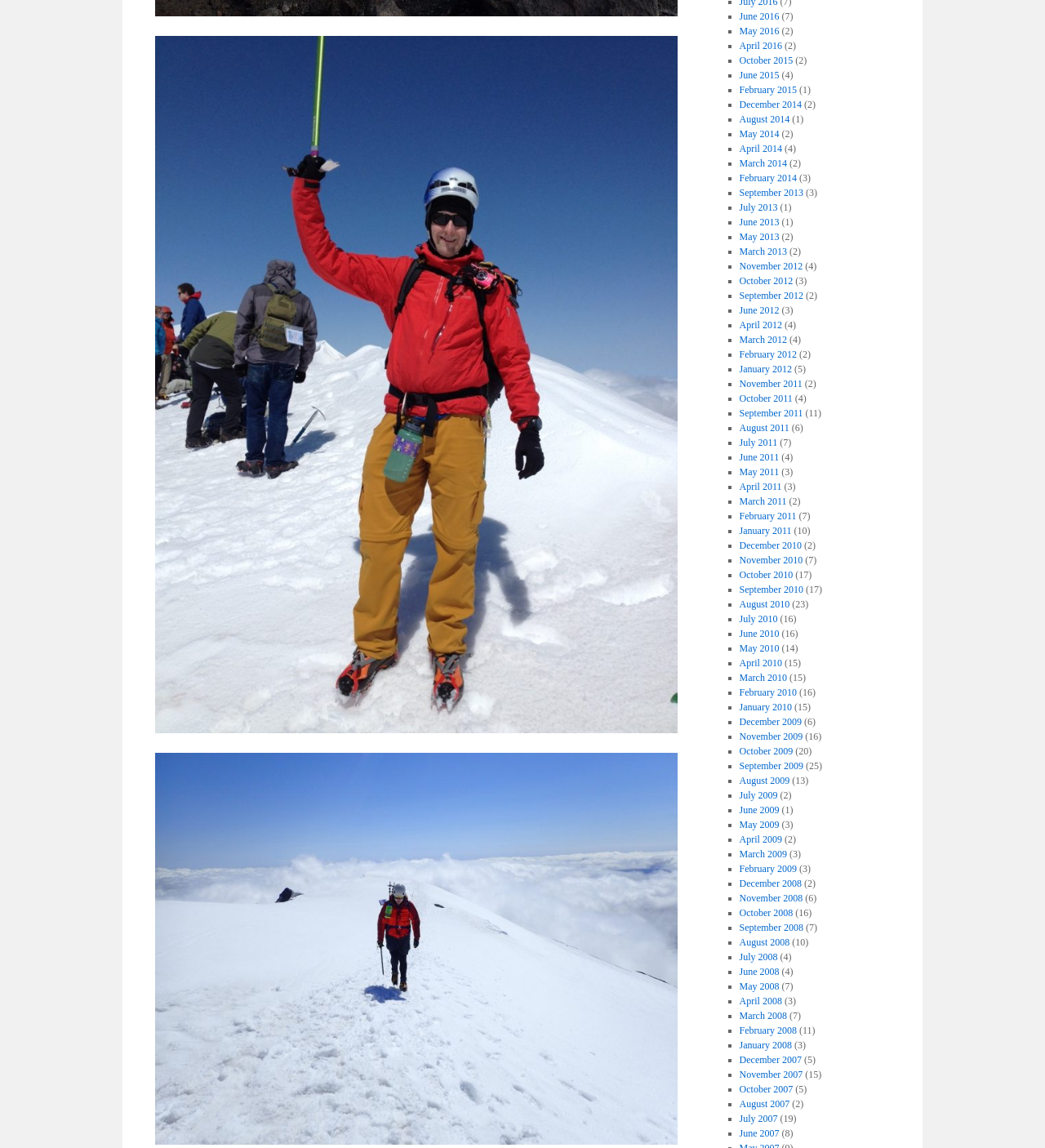Please determine the bounding box of the UI element that matches this description: April 2009. The coordinates should be given as (top-left x, top-left y, bottom-right x, bottom-right y), with all values between 0 and 1.

[0.707, 0.726, 0.748, 0.736]